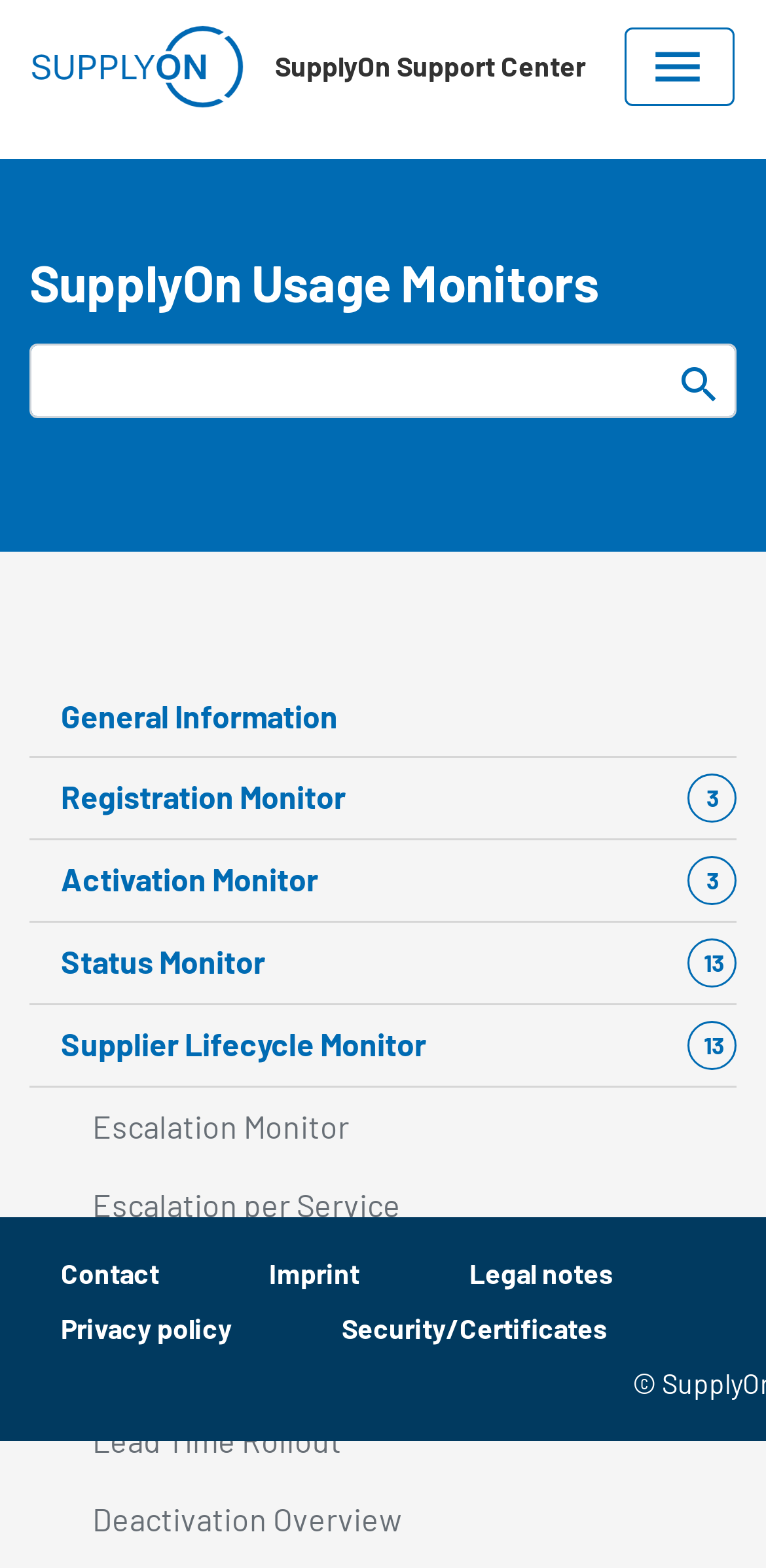Find the bounding box coordinates for the element that must be clicked to complete the instruction: "Check escalation monitor". The coordinates should be four float numbers between 0 and 1, indicated as [left, top, right, bottom].

[0.079, 0.694, 0.962, 0.744]